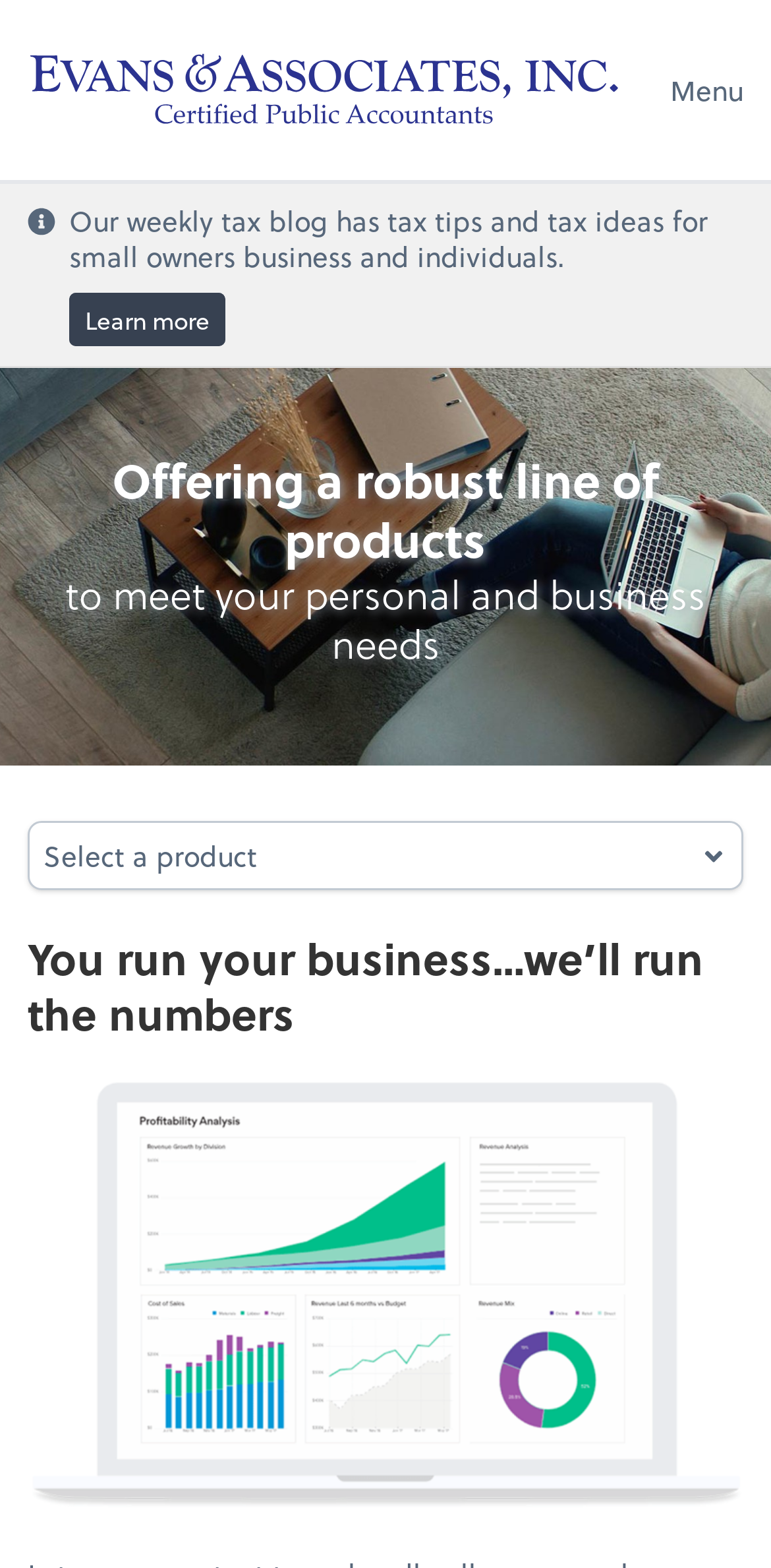What type of content is available on the website?
Please provide a comprehensive answer to the question based on the webpage screenshot.

The website mentions a 'weekly tax blog' that provides 'tax tips and tax ideas for small business owners and individuals'. This suggests that the website offers informative content related to taxation and finance.